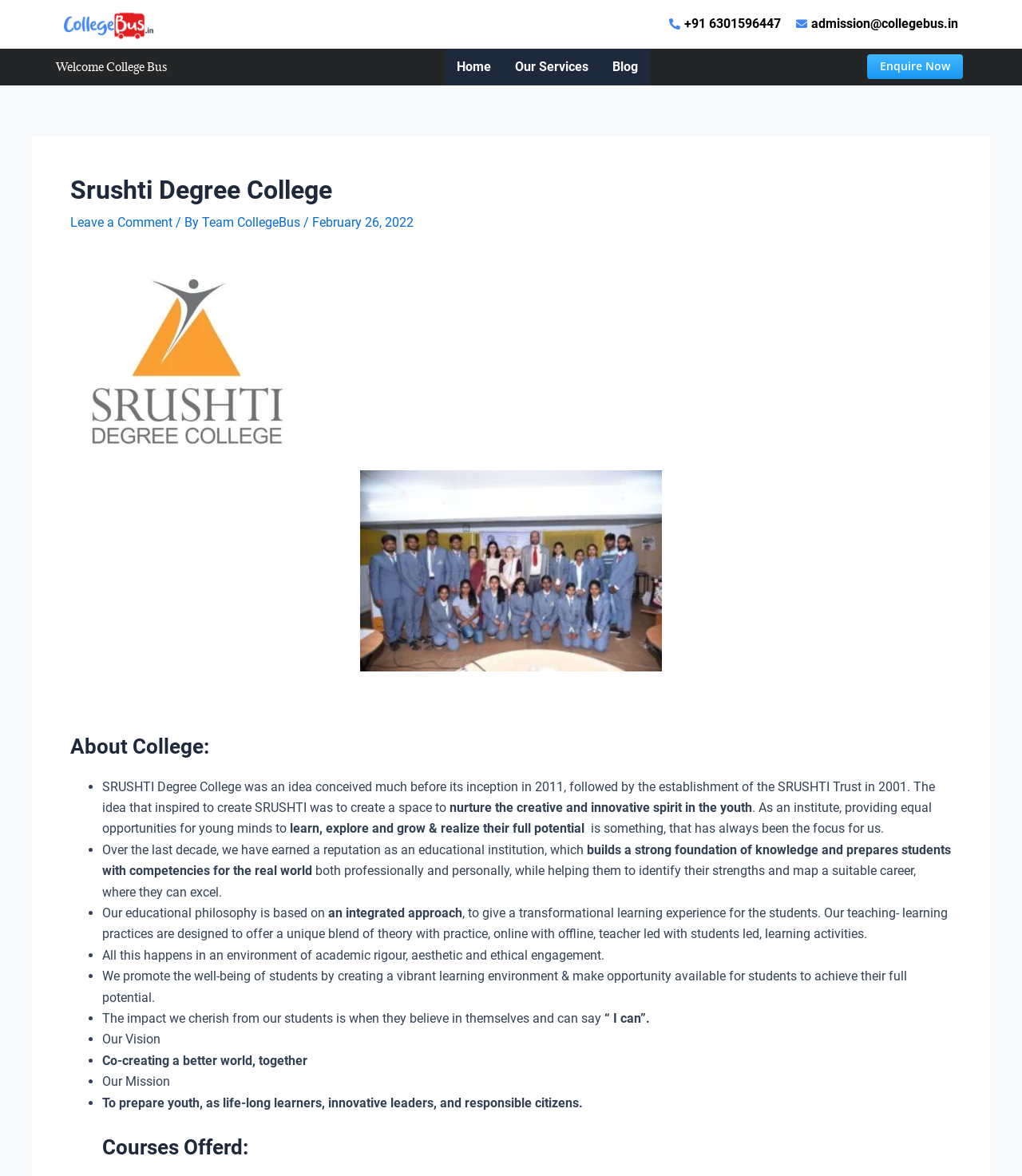Answer the question using only a single word or phrase: 
What is the phone number of the college?

+91 6301596447